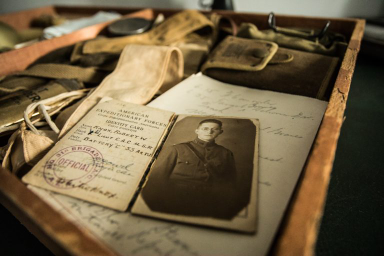What is the material of the tray?
Please answer the question with a single word or phrase, referencing the image.

Wooden